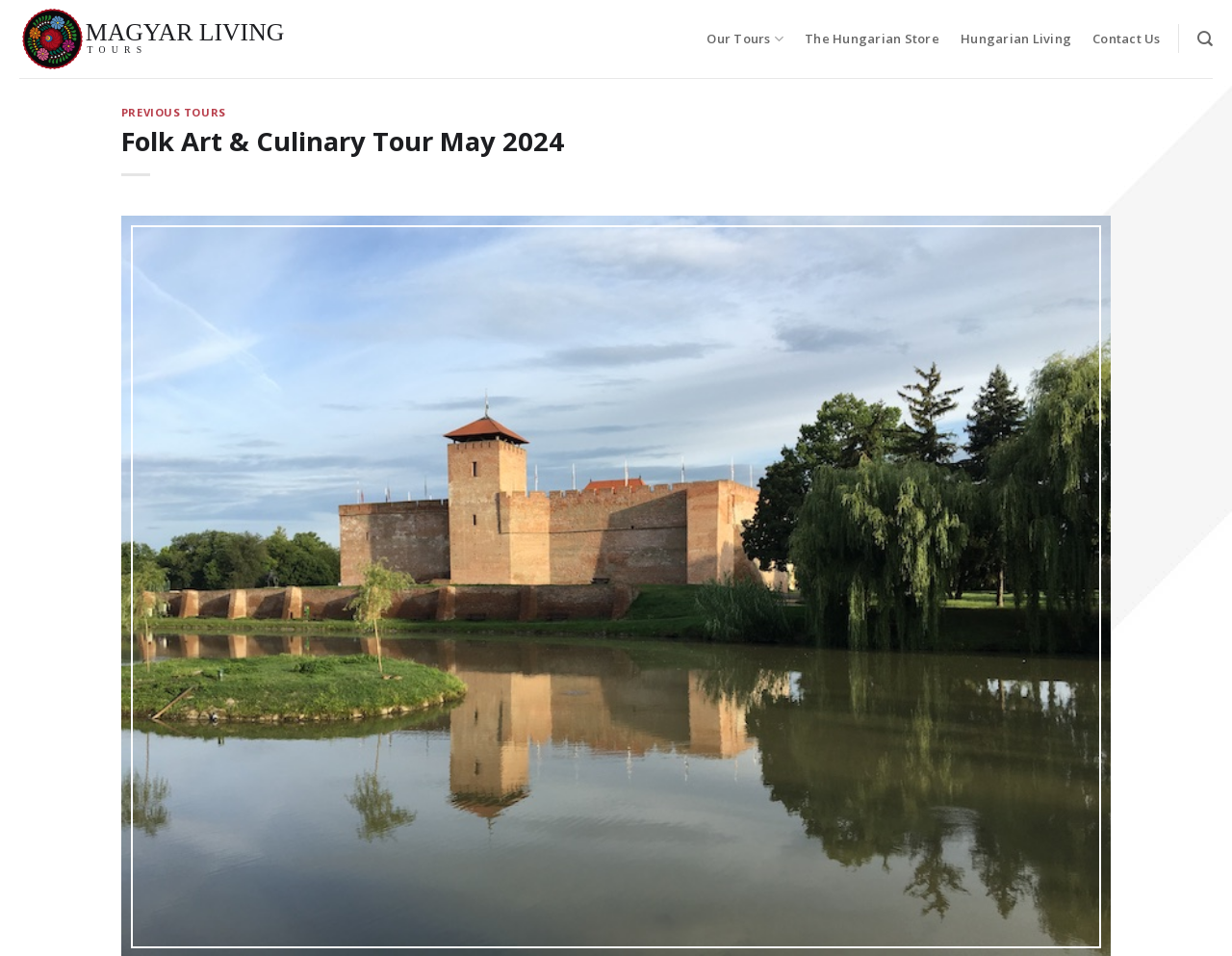Determine the bounding box for the UI element described here: "aria-label="Search"".

[0.972, 0.021, 0.984, 0.06]